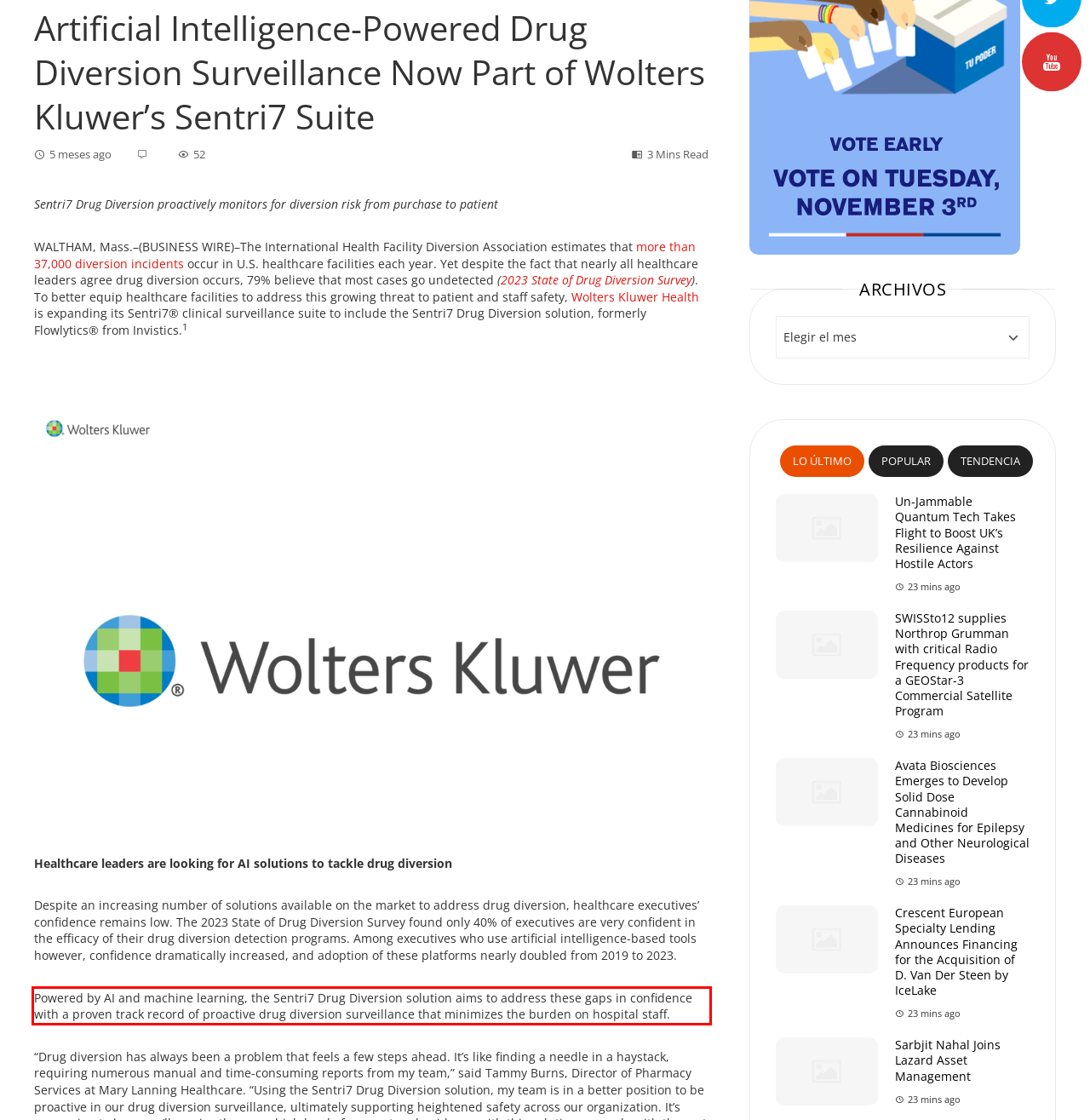Identify and transcribe the text content enclosed by the red bounding box in the given screenshot.

Powered by AI and machine learning, the Sentri7 Drug Diversion solution aims to address these gaps in confidence with a proven track record of proactive drug diversion surveillance that minimizes the burden on hospital staff.